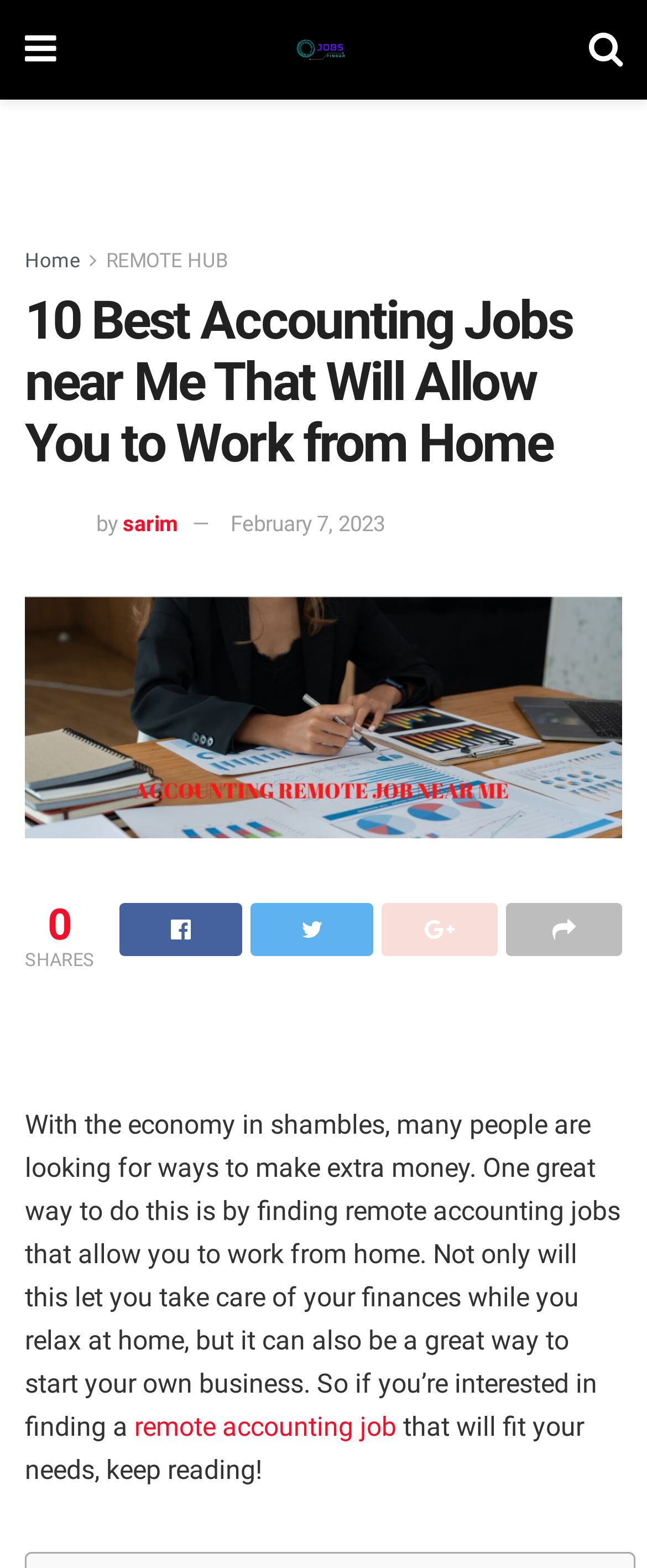Please locate the bounding box coordinates for the element that should be clicked to achieve the following instruction: "Learn more about remote accounting jobs". Ensure the coordinates are given as four float numbers between 0 and 1, i.e., [left, top, right, bottom].

[0.208, 0.899, 0.613, 0.919]